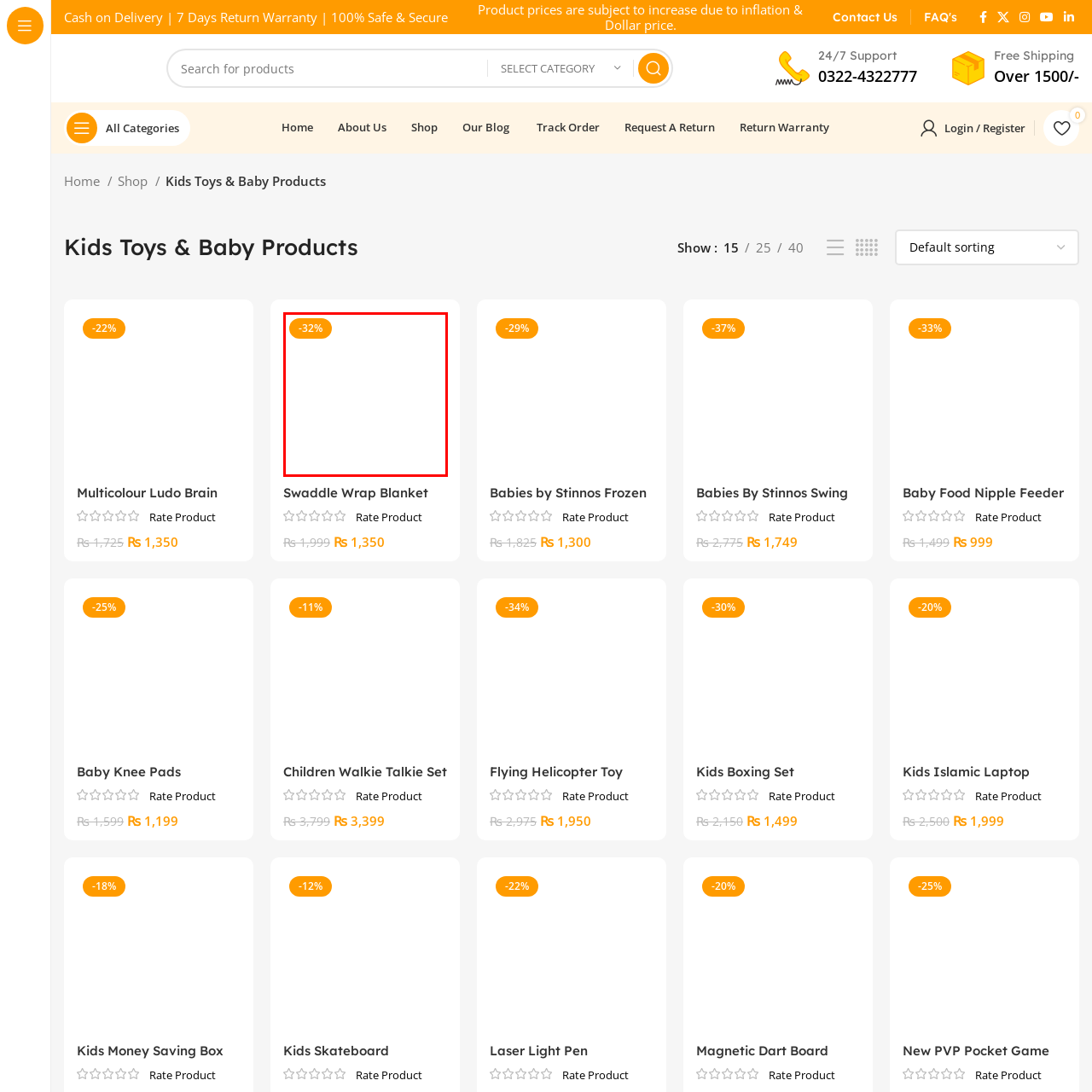Describe the scene captured within the highlighted red boundary in great detail.

The image displays a vibrant orange badge showcasing a discount of "-32%." This eye-catching label is typically used in online shopping environments to indicate a promotional price reduction on products. Positioned prominently to attract attention, such discount badges serve as an effective marketing tool, encouraging potential buyers to take advantage of the limited-time offer. This particular badge likely appears on a product page for kids' toys and baby products, highlighting savings for shoppers in the competitive online marketplace.